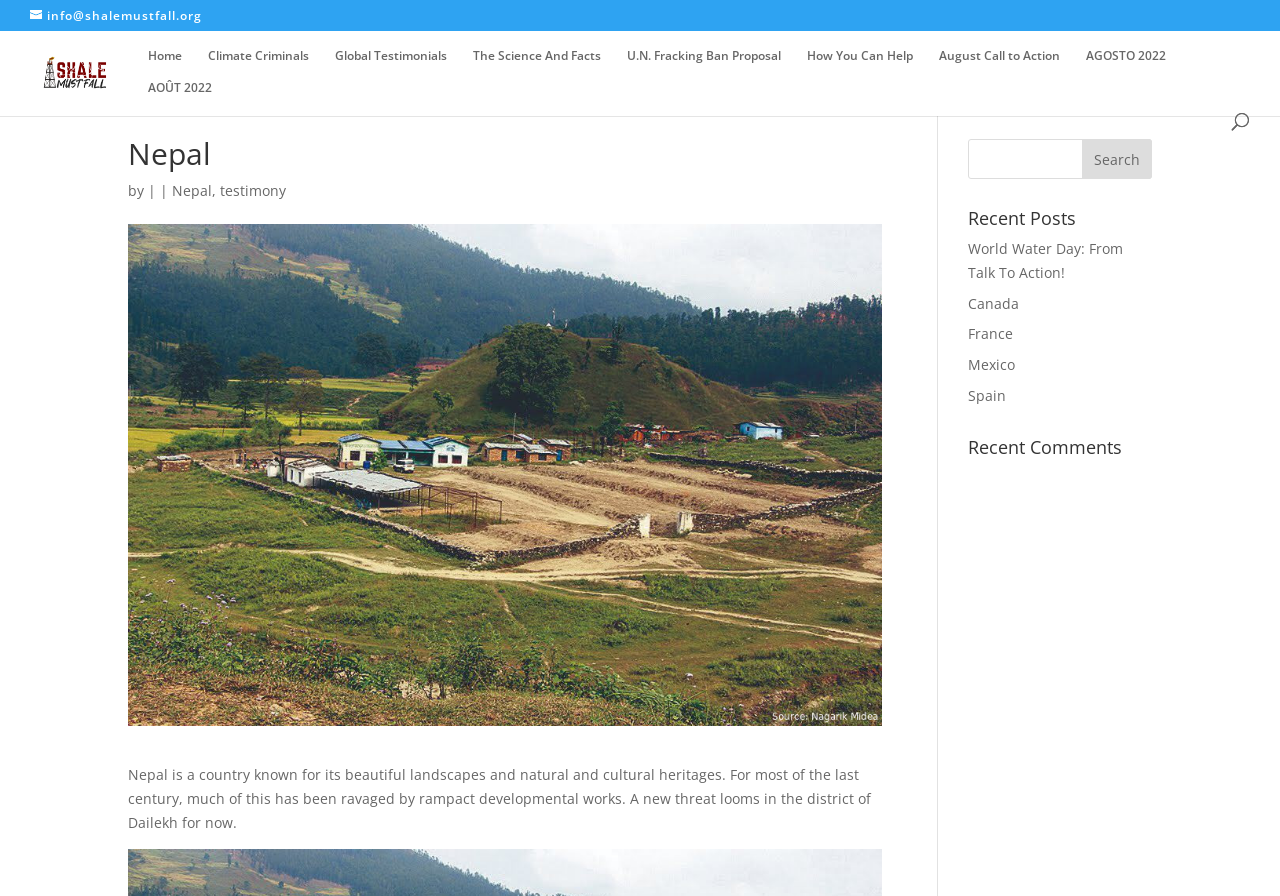Please look at the image and answer the question with a detailed explanation: What type of content is listed under 'Recent Posts'?

The 'Recent Posts' section lists several article titles, such as 'World Water Day: From Talk To Action!' and 'Canada', which suggests that it is a list of recent articles or blog posts.